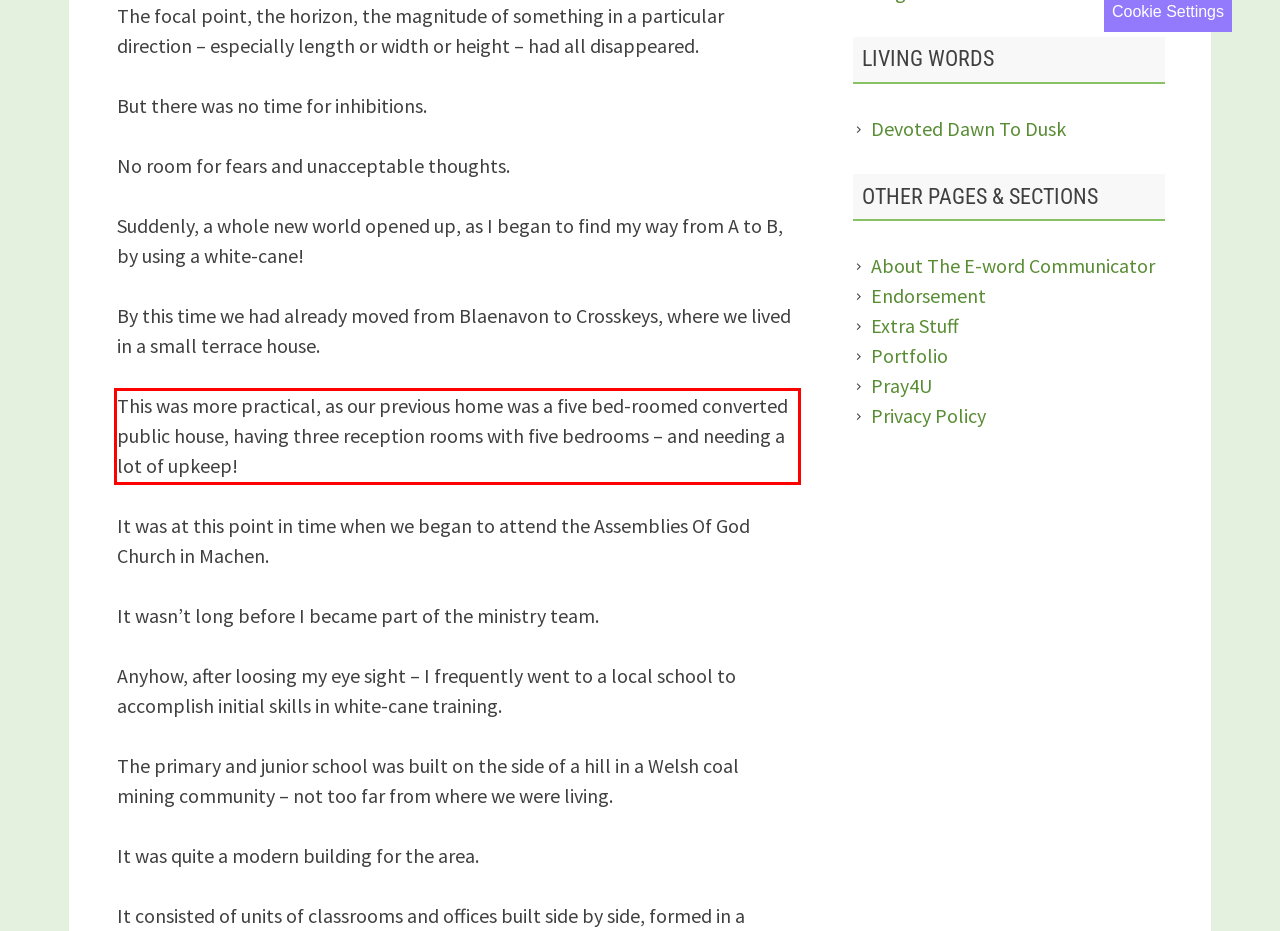Given the screenshot of the webpage, identify the red bounding box, and recognize the text content inside that red bounding box.

This was more practical, as our previous home was a five bed-roomed converted public house, having three reception rooms with five bedrooms – and needing a lot of upkeep!